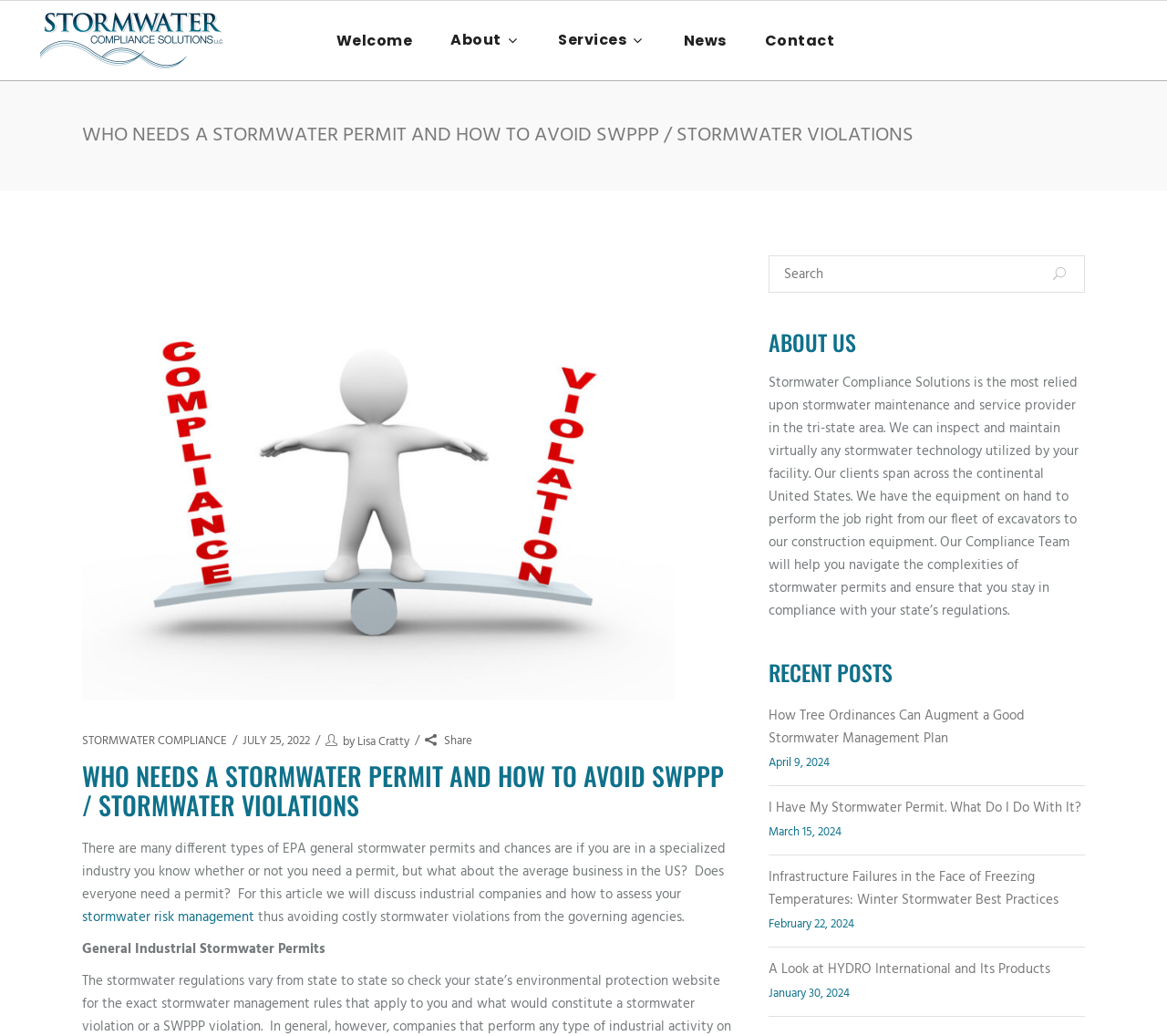What is the topic of the article?
Can you provide an in-depth and detailed response to the question?

I read the text under the main heading 'WHO NEEDS A STORMWATER PERMIT AND HOW TO AVOID SWPPP / STORMWATER VIOLATIONS' and found that the article discusses industrial companies and how to assess their stormwater risk management to avoid costly violations.